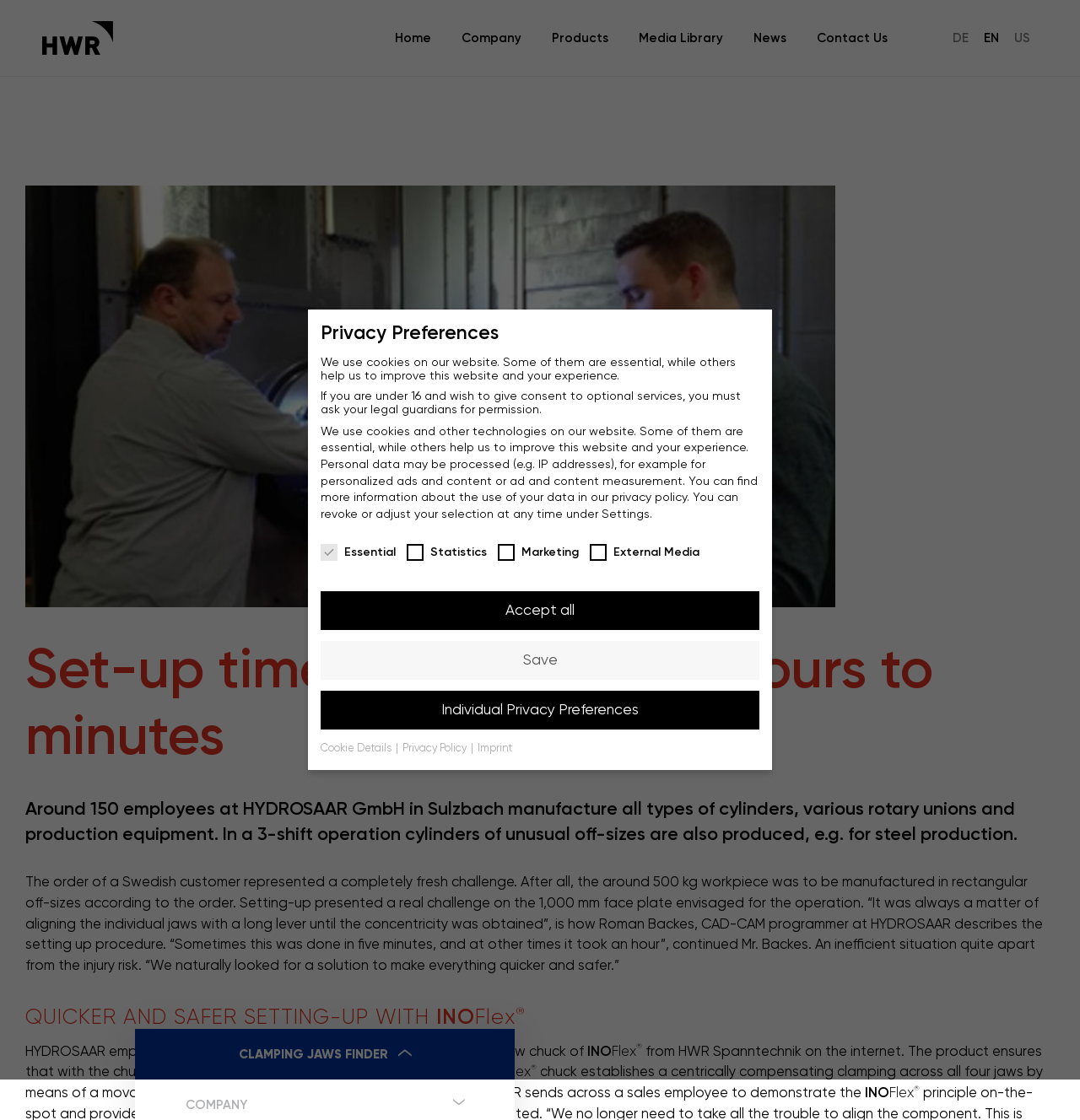Show the bounding box coordinates of the region that should be clicked to follow the instruction: "Click the Products link."

[0.511, 0.0, 0.563, 0.068]